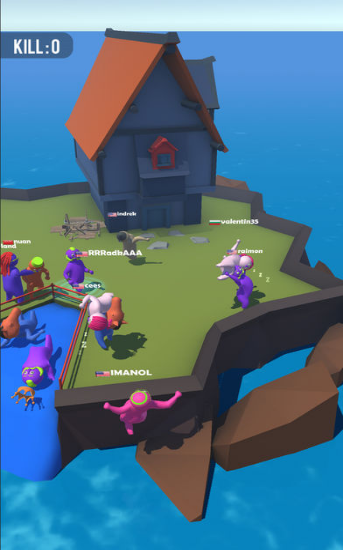Based on the image, provide a detailed response to the question:
What is the color of the window on the house?

The question asks about the color of the window on the house in the image. Upon examining the caption, it is mentioned that the house is 'marked by a bright red window', which directly answers the question.